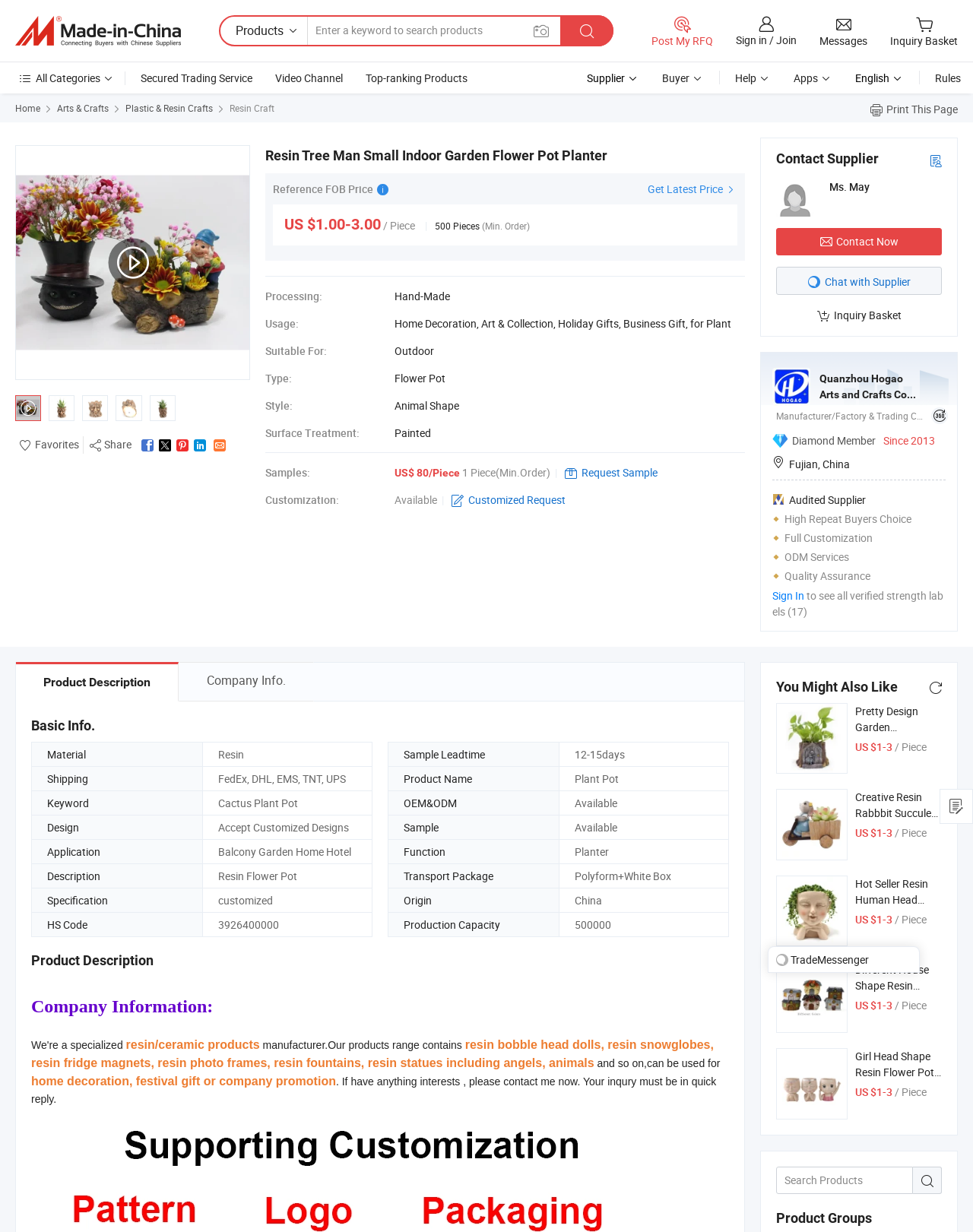Summarize the webpage in an elaborate manner.

This webpage appears to be a product page for a "Resin Tree Man Small Indoor Garden Flower Pot Planter". At the top of the page, there is a navigation menu with links to "Manufacturers & Suppliers", "Products", and a search bar. Below the navigation menu, there are links to "Sign in", "Join", and "Messages".

On the left side of the page, there is a menu with links to various categories, including "All Categories", "Secured Trading Service", "Video Channel", and "Top-ranking Products". Below this menu, there is a section with links to "Supplier", "Buyer", "Help", and "Apps".

The main content of the page is dedicated to the product, with a large image of the flower pot planter at the top. Below the image, there is a heading with the product name, followed by a table with product details, including "Reference FOB Price", "Get Latest Price", and a table with specifications such as "Processing", "Usage", "Suitable For", "Type", "Style", and "Surface Treatment".

To the right of the product image, there are several smaller images of the product, along with links to "Favorites", "Share", and social media platforms. Below the product details table, there is a section with links to "Email this page" and a "LayoutTable" with pricing information.

At the bottom of the page, there are three tables with additional product information, including "Samples" and "Customization" options.